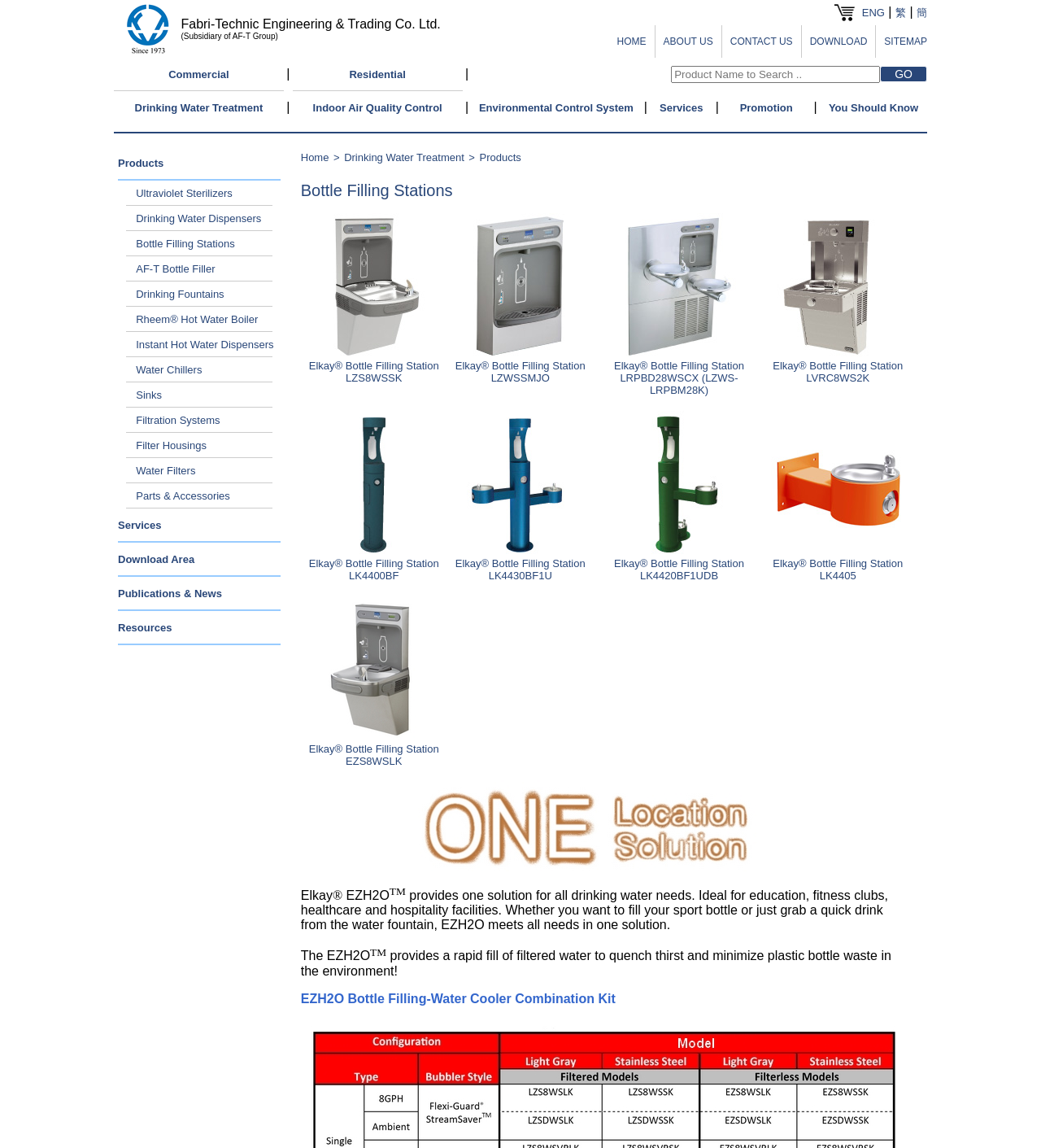Provide the bounding box coordinates for the UI element that is described by this text: "Elkay® Bottle Filling StationLZS8WSSK". The coordinates should be in the form of four float numbers between 0 and 1: [left, top, right, bottom].

[0.289, 0.305, 0.429, 0.335]